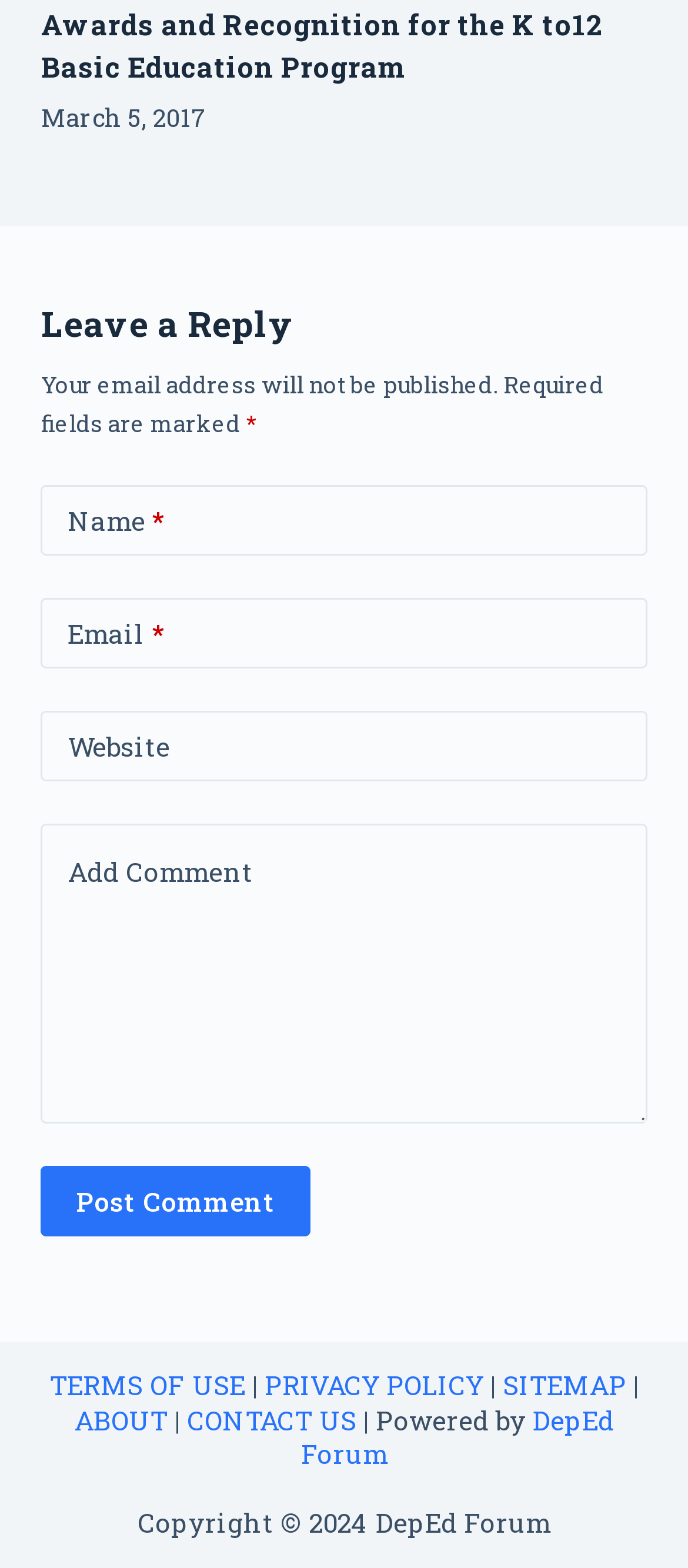What is required to leave a reply?
Based on the image, please offer an in-depth response to the question.

To leave a reply, the webpage requires the user to fill in the 'Name' and 'Email' fields, which are marked with an asterisk (*) symbol, indicating they are required fields. This can be inferred from the StaticText elements with the bounding box coordinates [0.211, 0.32, 0.24, 0.343] and [0.211, 0.382, 0.24, 0.427] respectively.